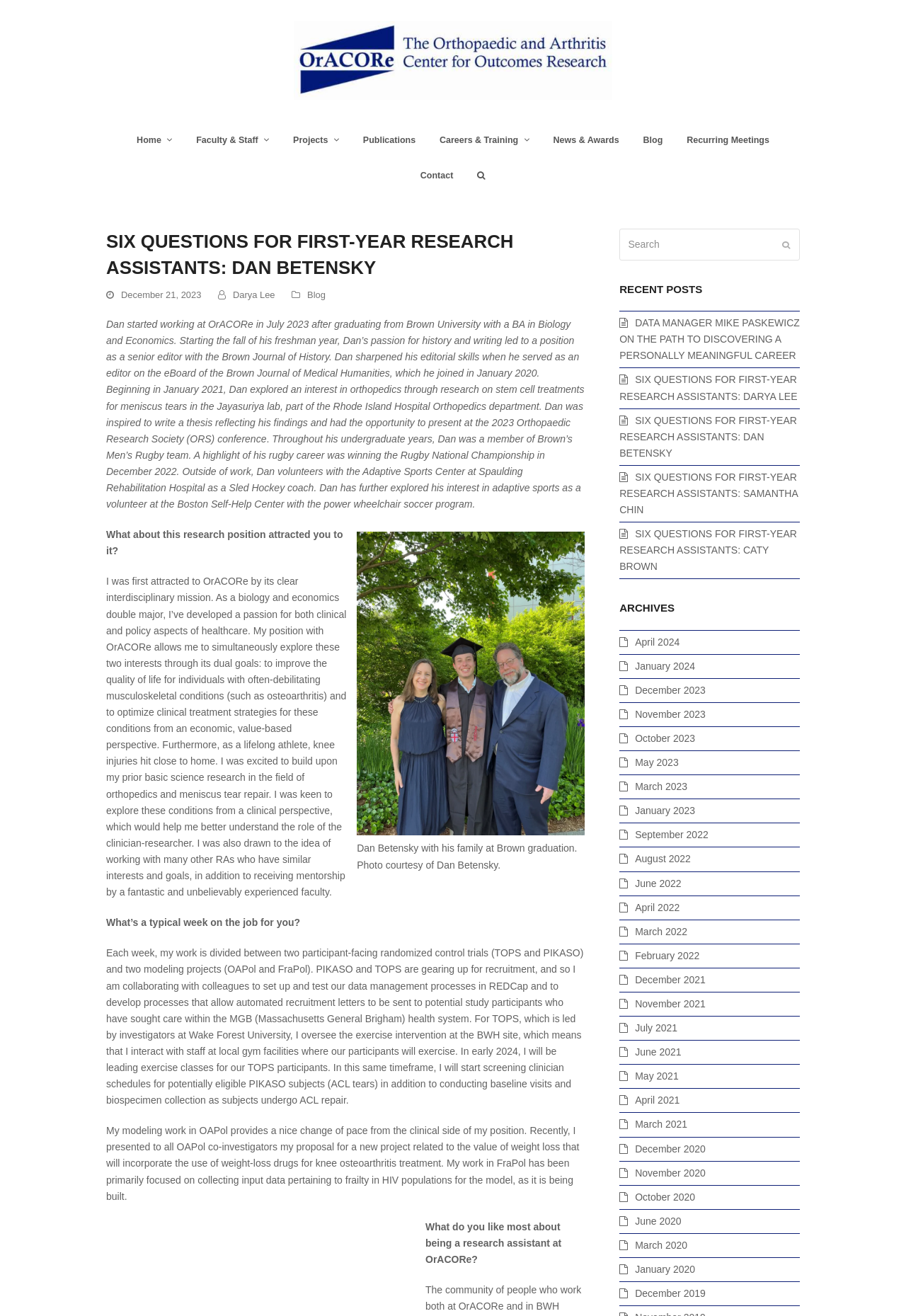Find the bounding box coordinates for the HTML element described as: "Projects". The coordinates should consist of four float values between 0 and 1, i.e., [left, top, right, bottom].

[0.312, 0.093, 0.386, 0.12]